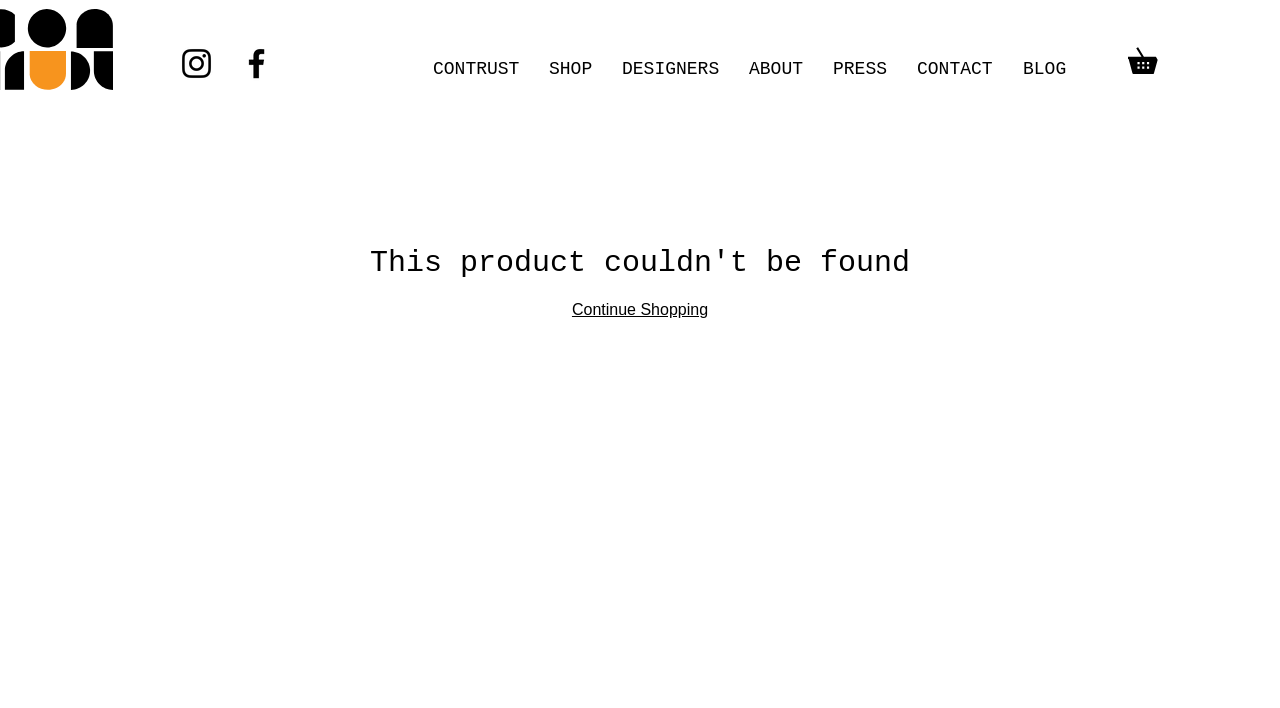Please identify the bounding box coordinates of the clickable area that will fulfill the following instruction: "Go to ABOUT page". The coordinates should be in the format of four float numbers between 0 and 1, i.e., [left, top, right, bottom].

[0.573, 0.062, 0.639, 0.133]